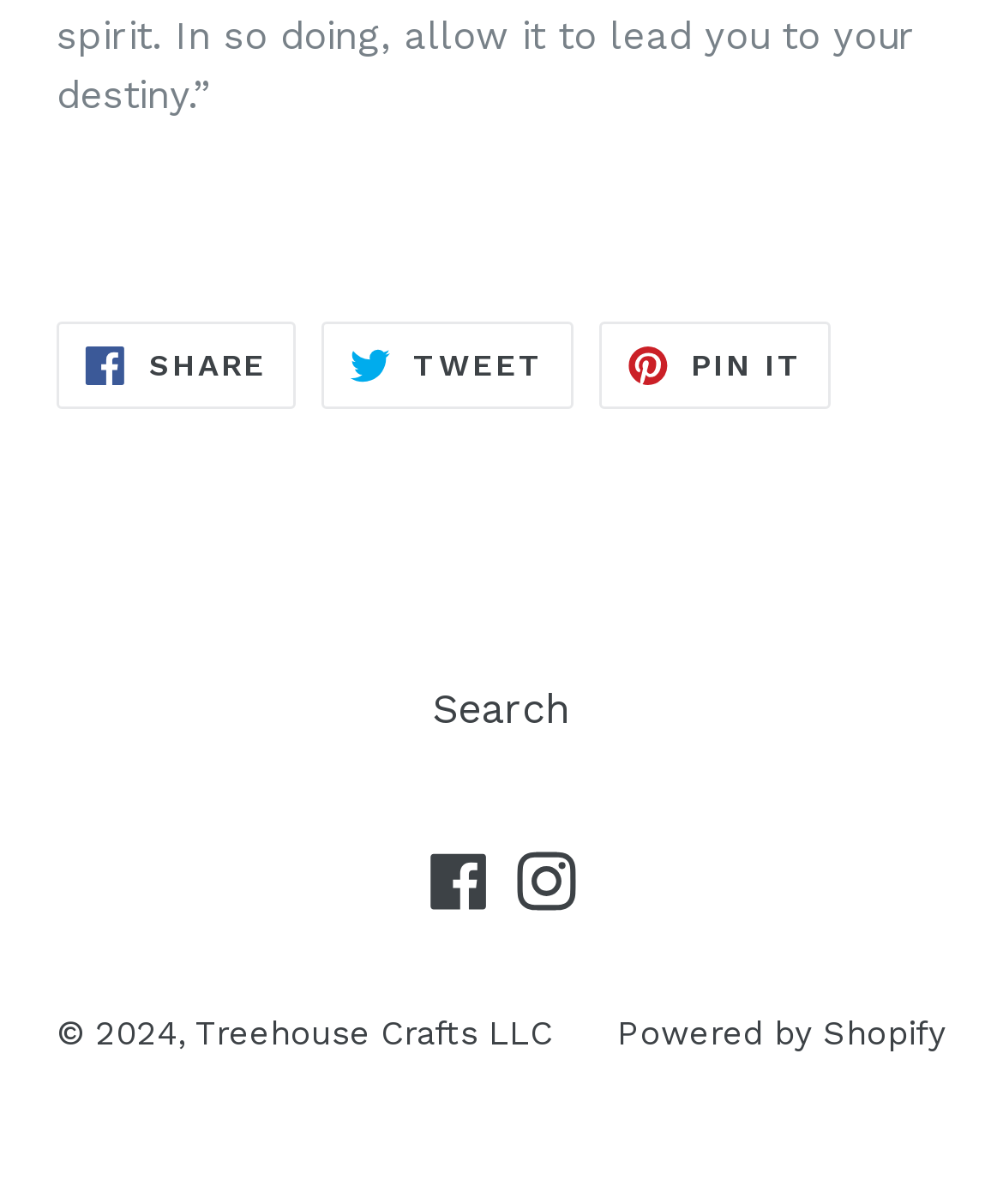Predict the bounding box coordinates for the UI element described as: "Instagram". The coordinates should be four float numbers between 0 and 1, presented as [left, top, right, bottom].

[0.506, 0.703, 0.581, 0.756]